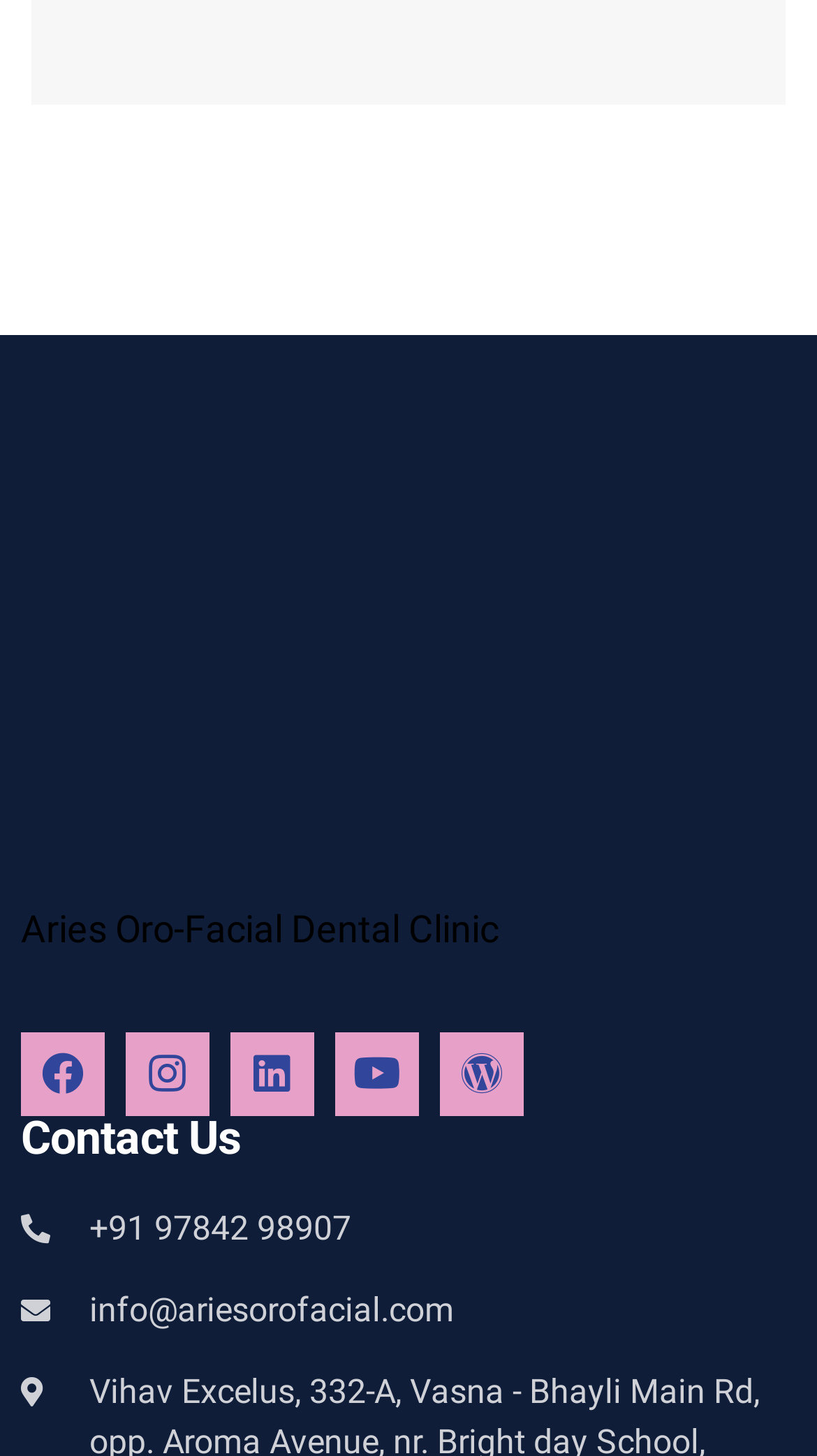Provide the bounding box coordinates for the UI element that is described as: "info@ariesorofacial.com".

[0.026, 0.882, 0.974, 0.917]